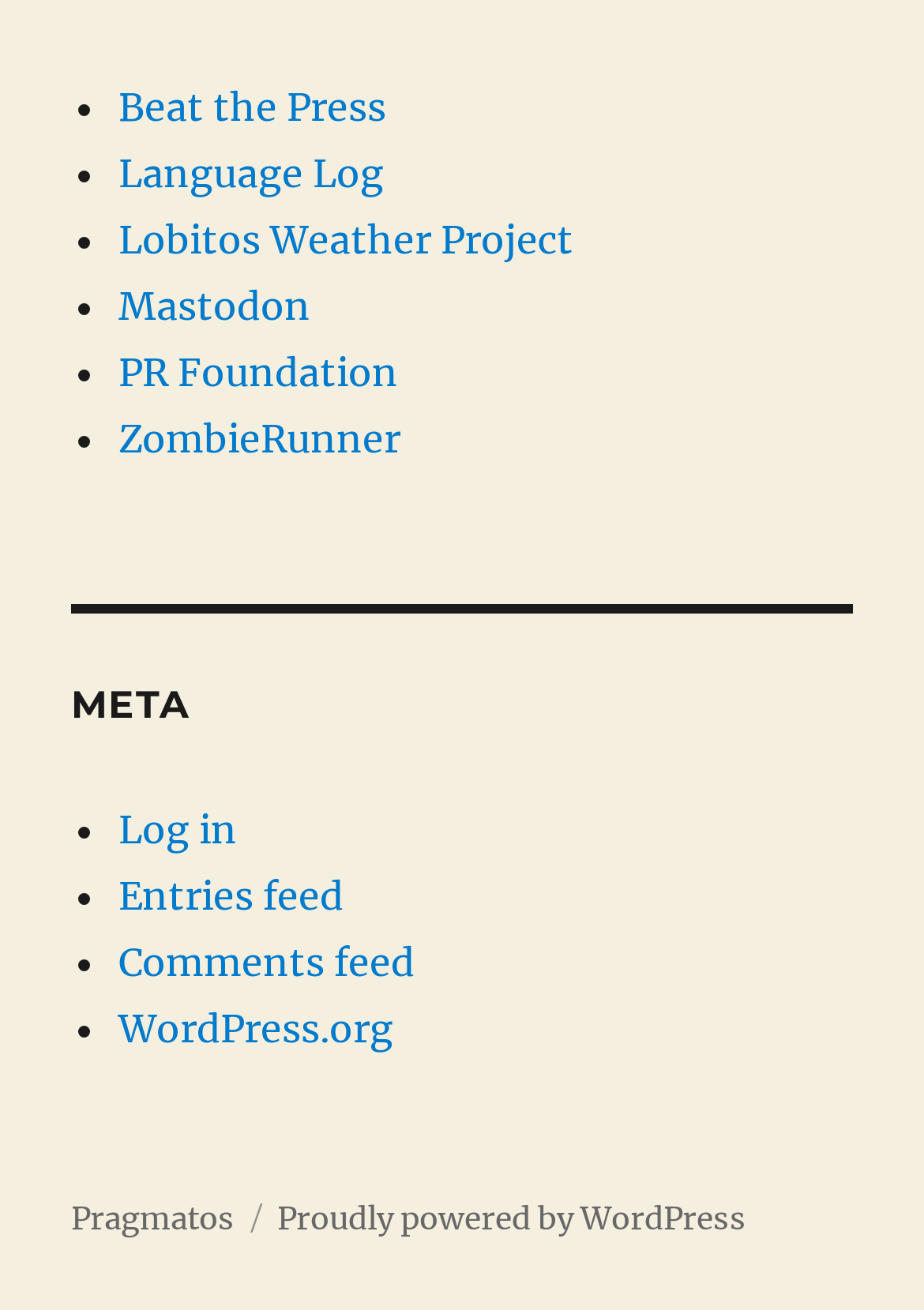Give a succinct answer to this question in a single word or phrase: 
What is the text above the navigation section?

META